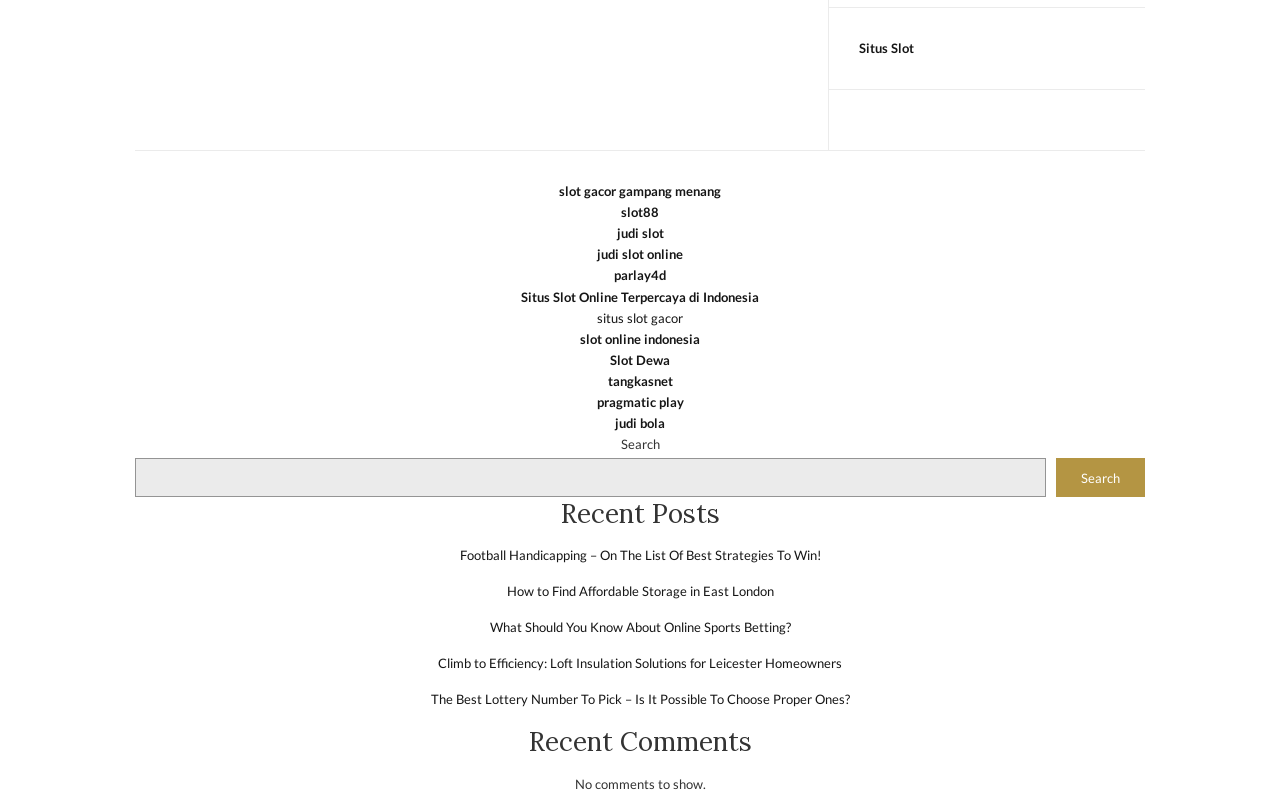Determine the bounding box coordinates of the UI element described by: "HELPFUL LINKS".

None